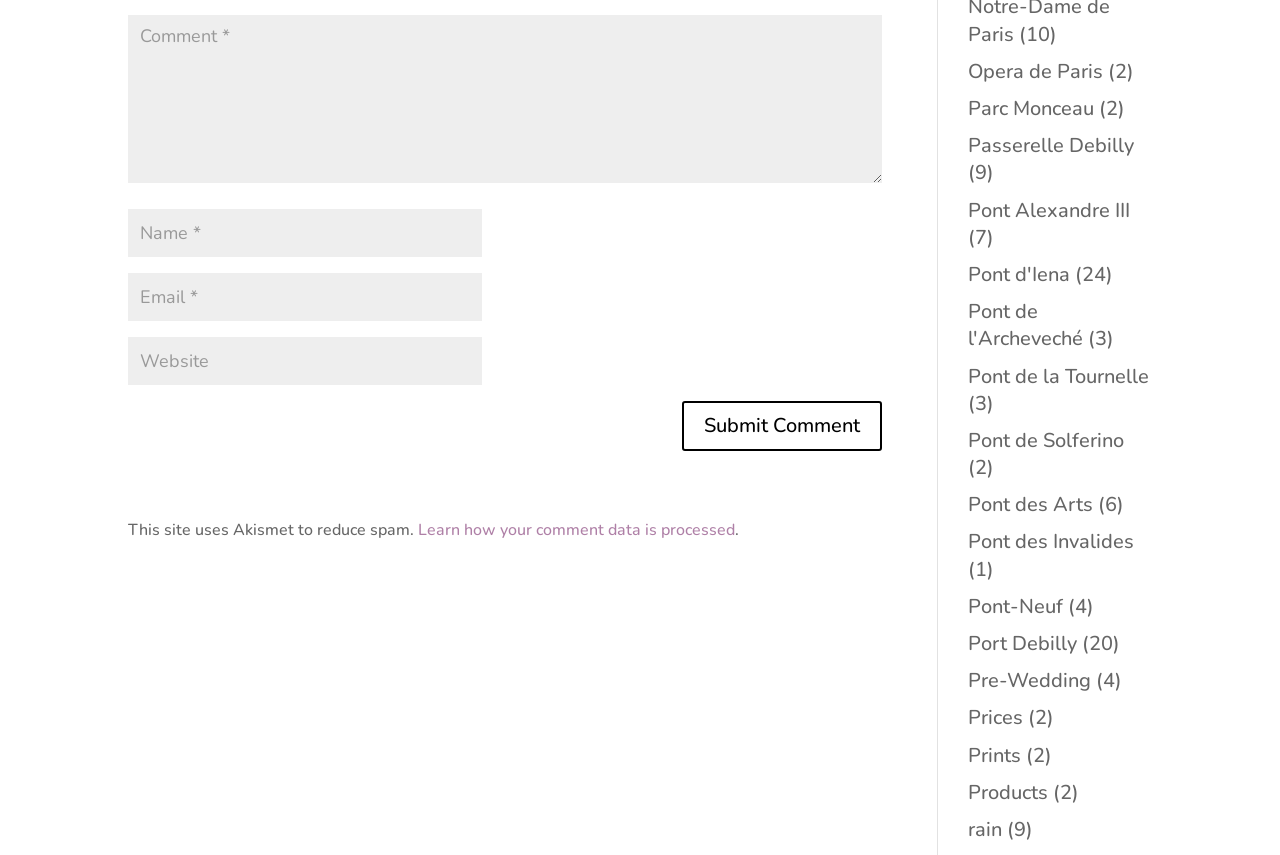Identify the bounding box coordinates of the clickable region required to complete the instruction: "Enter a comment". The coordinates should be given as four float numbers within the range of 0 and 1, i.e., [left, top, right, bottom].

[0.1, 0.018, 0.689, 0.214]